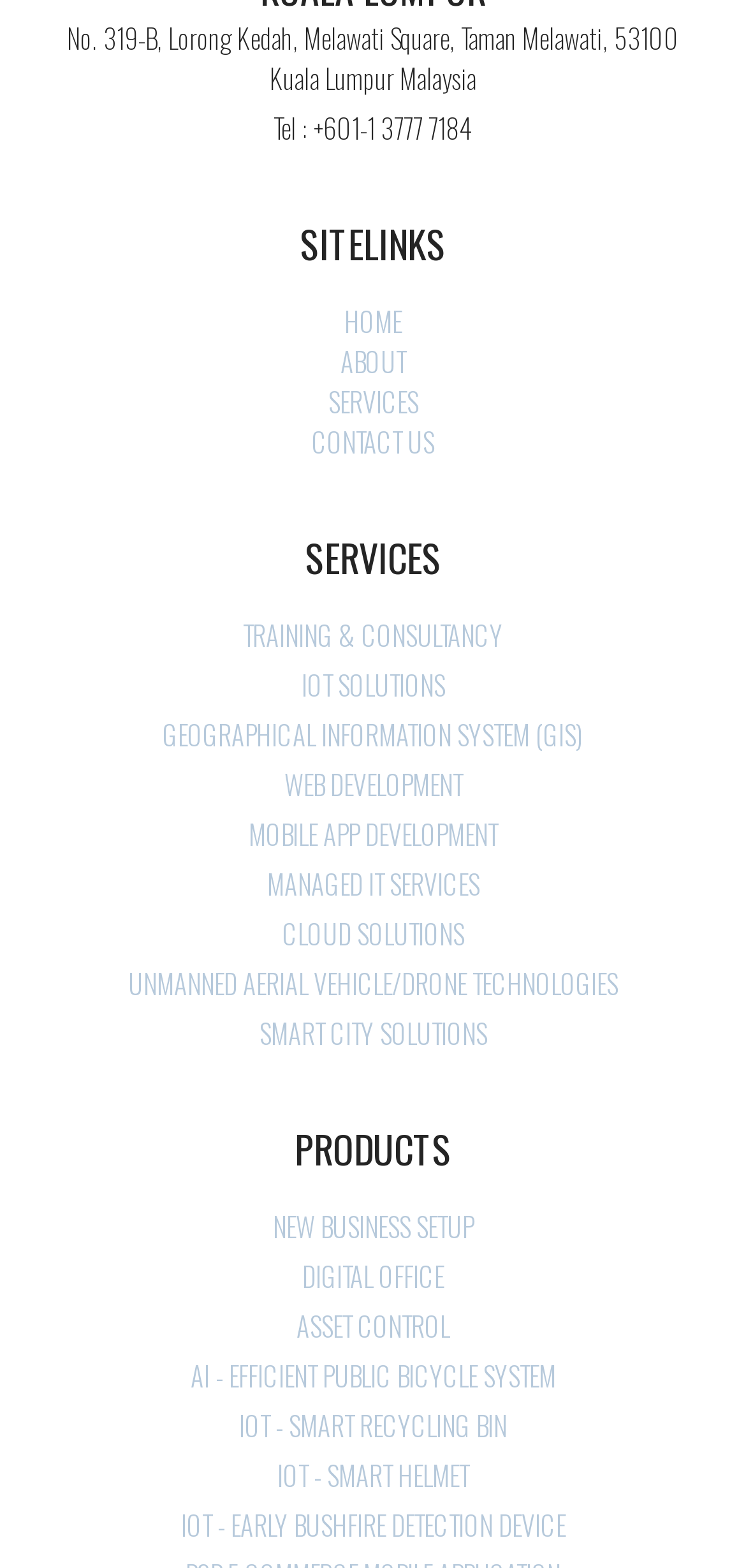Provide the bounding box coordinates for the UI element described in this sentence: "Contact Us". The coordinates should be four float values between 0 and 1, i.e., [left, top, right, bottom].

[0.026, 0.268, 0.974, 0.294]